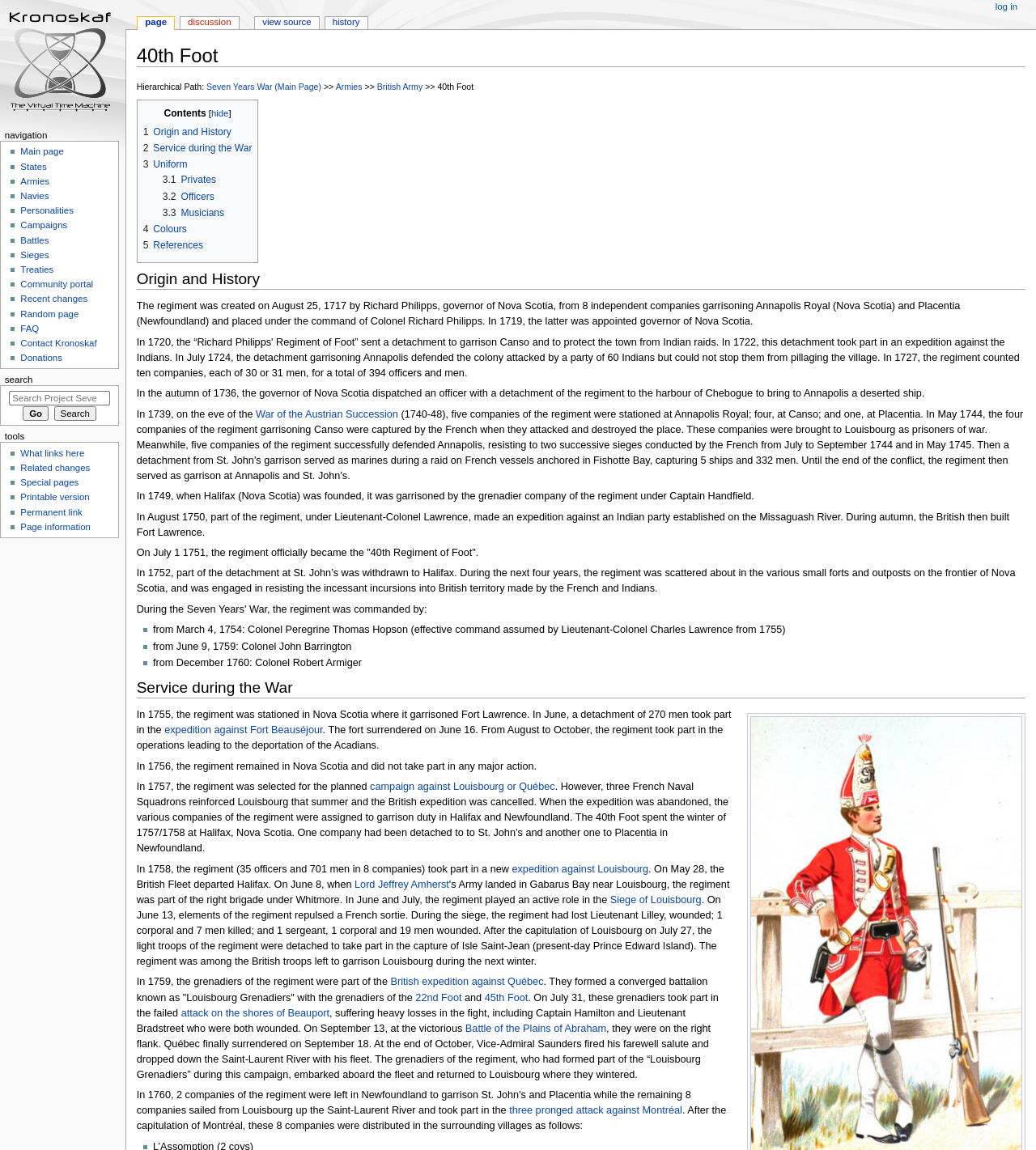Kindly provide the bounding box coordinates of the section you need to click on to fulfill the given instruction: "Read about the origin and history".

[0.132, 0.229, 0.99, 0.252]